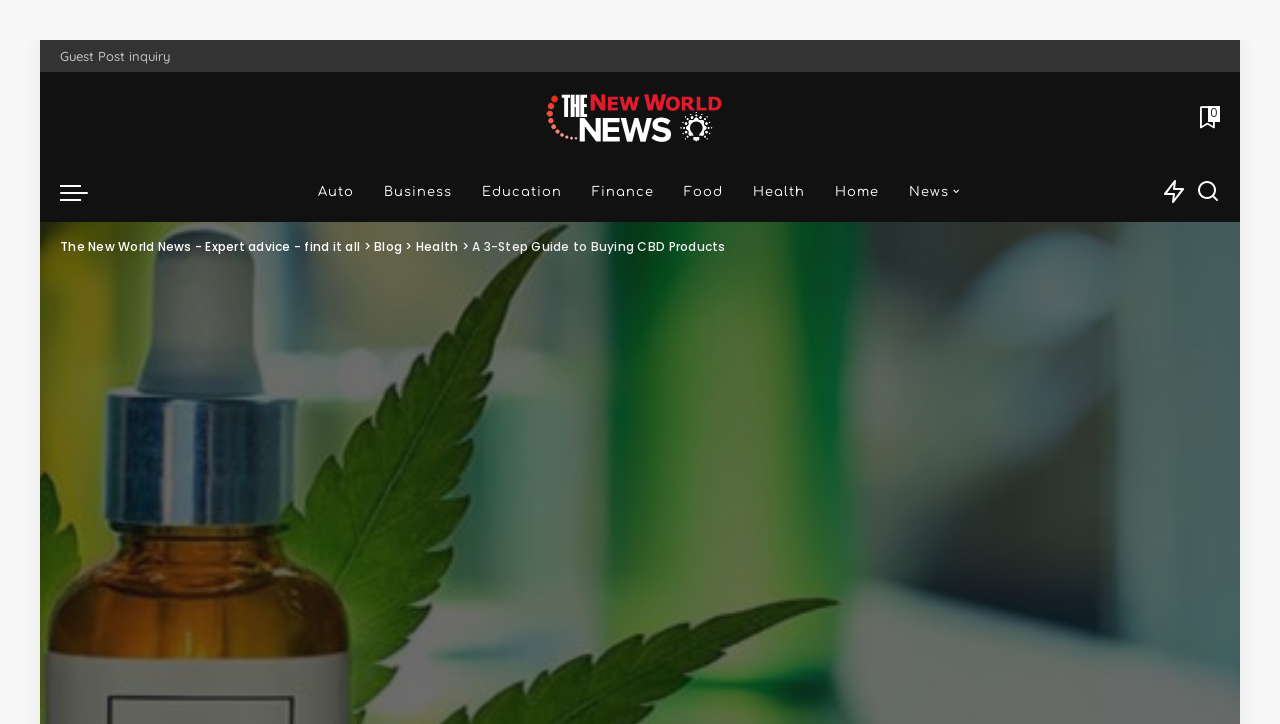Provide the bounding box coordinates of the UI element that matches the description: "Guest Post inquiry".

[0.047, 0.066, 0.138, 0.089]